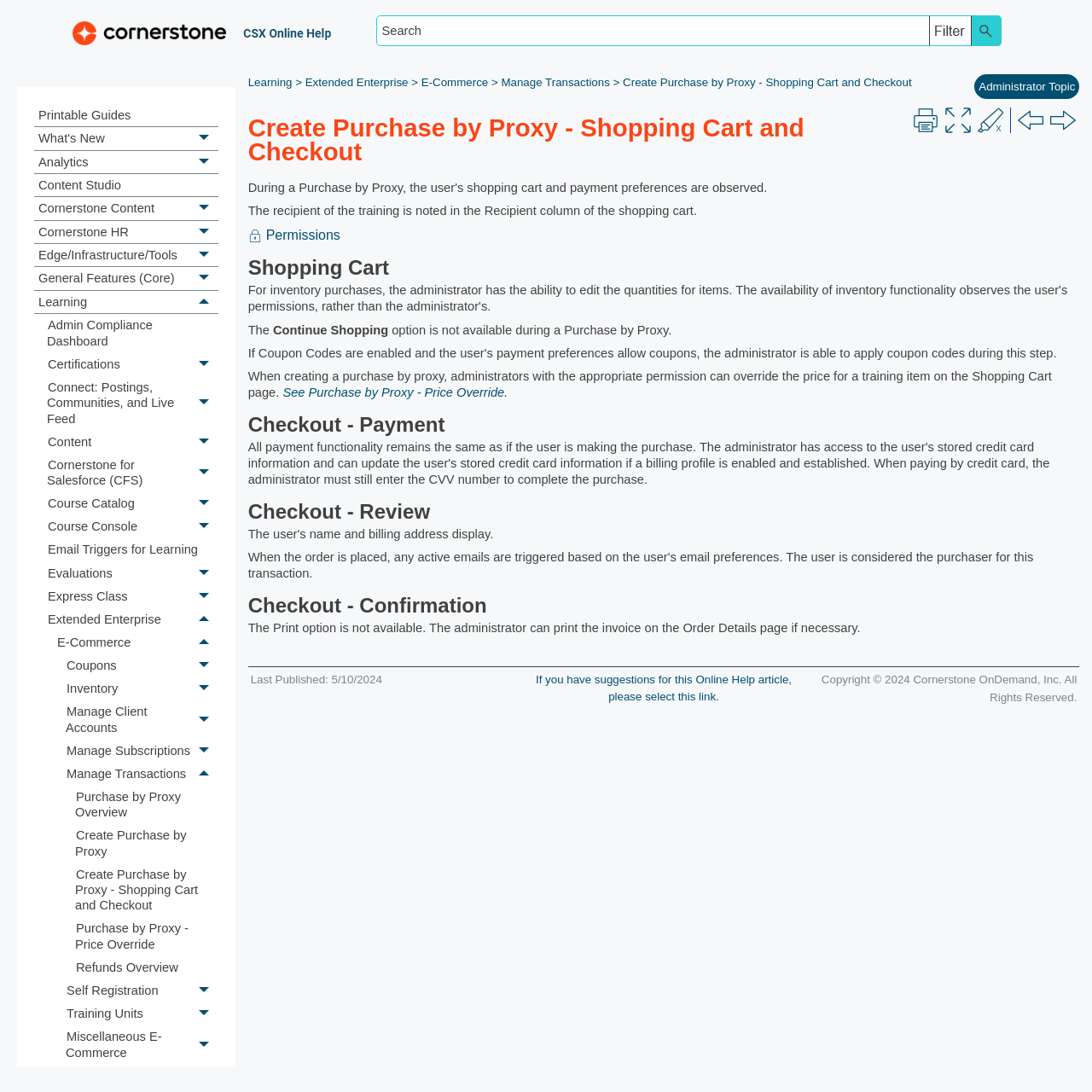Pinpoint the bounding box coordinates of the element that must be clicked to accomplish the following instruction: "Search for something". The coordinates should be in the format of four float numbers between 0 and 1, i.e., [left, top, right, bottom].

[0.344, 0.014, 0.917, 0.042]